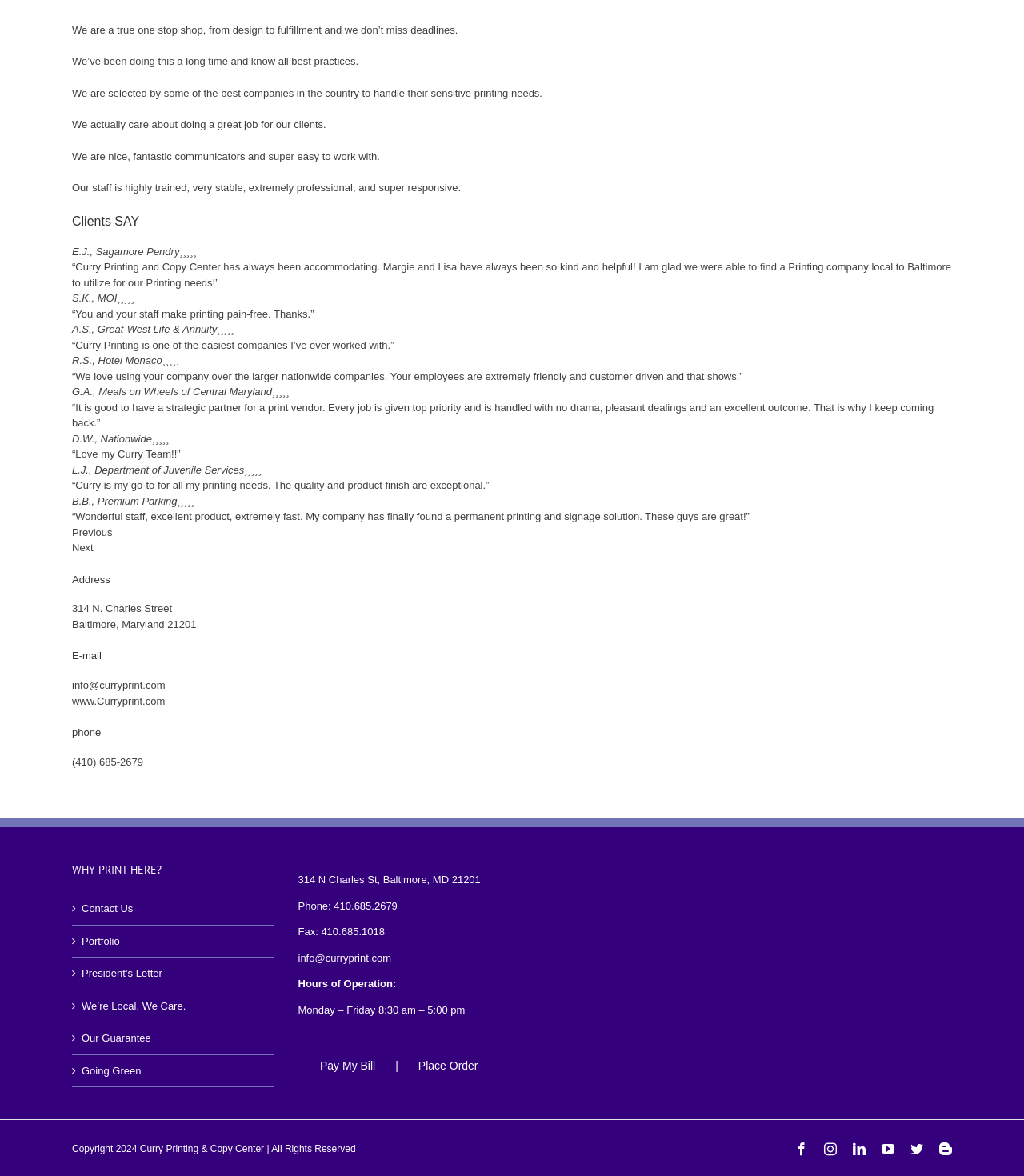Please determine the bounding box coordinates, formatted as (top-left x, top-left y, bottom-right x, bottom-right y), with all values as floating point numbers between 0 and 1. Identify the bounding box of the region described as: President’s Letter

[0.08, 0.821, 0.26, 0.835]